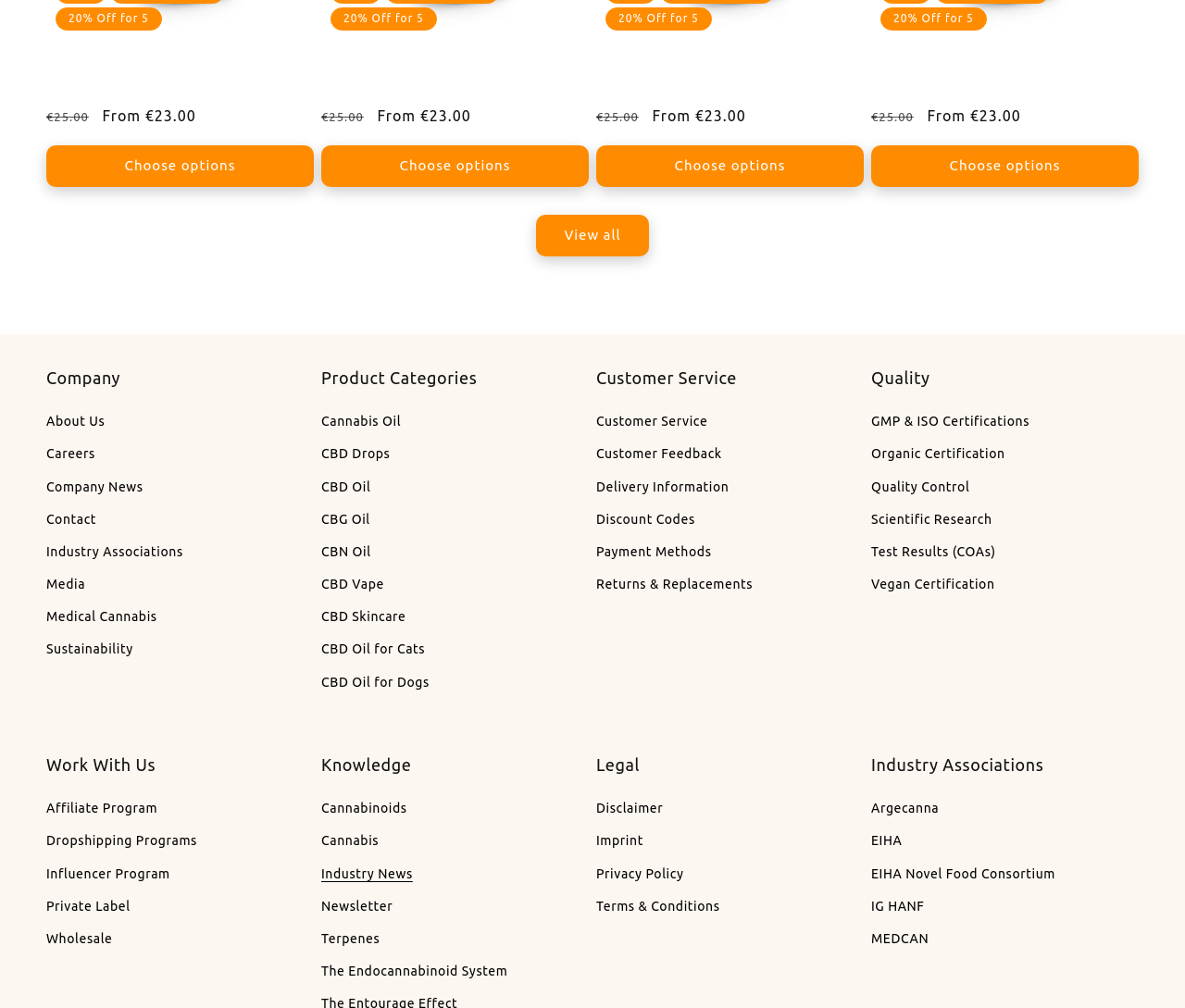Based on the provided description, "Wholesale", find the bounding box of the corresponding UI element in the screenshot.

[0.039, 0.915, 0.095, 0.948]